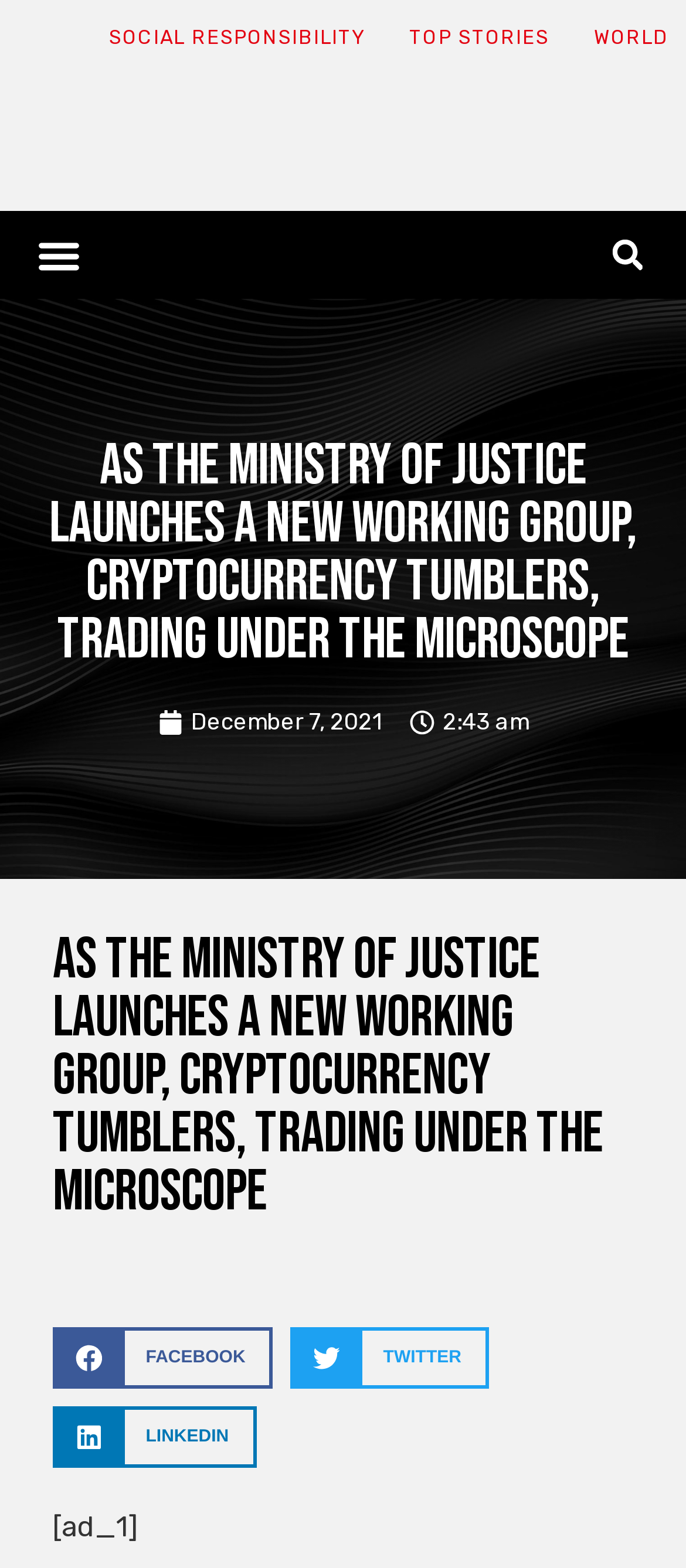Show the bounding box coordinates of the element that should be clicked to complete the task: "Click on the 'Menu Toggle' button".

[0.038, 0.142, 0.135, 0.184]